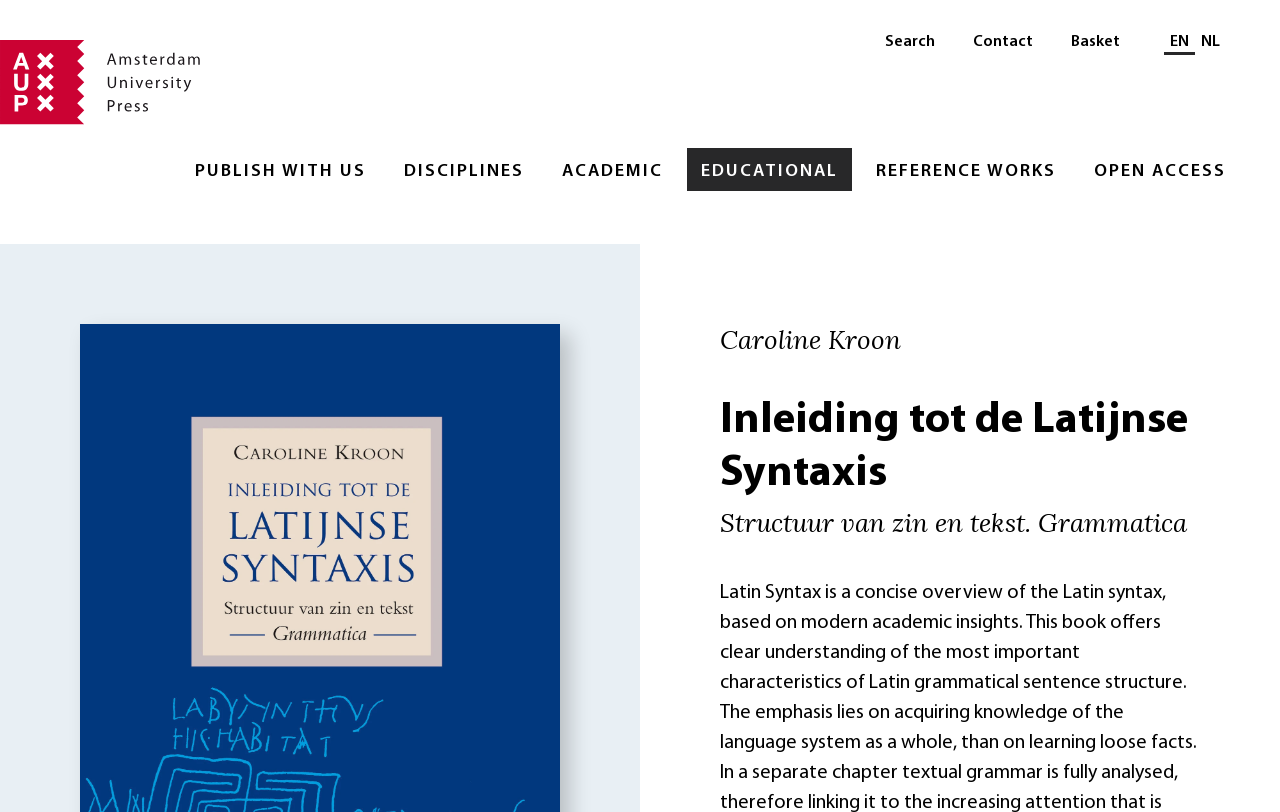Using the information shown in the image, answer the question with as much detail as possible: What is the publisher of this book?

I found the answer by looking at the top-left corner of the webpage, where I saw a link and an image with the same name 'Amsterdam University Press', which suggests that it is the publisher of the book.